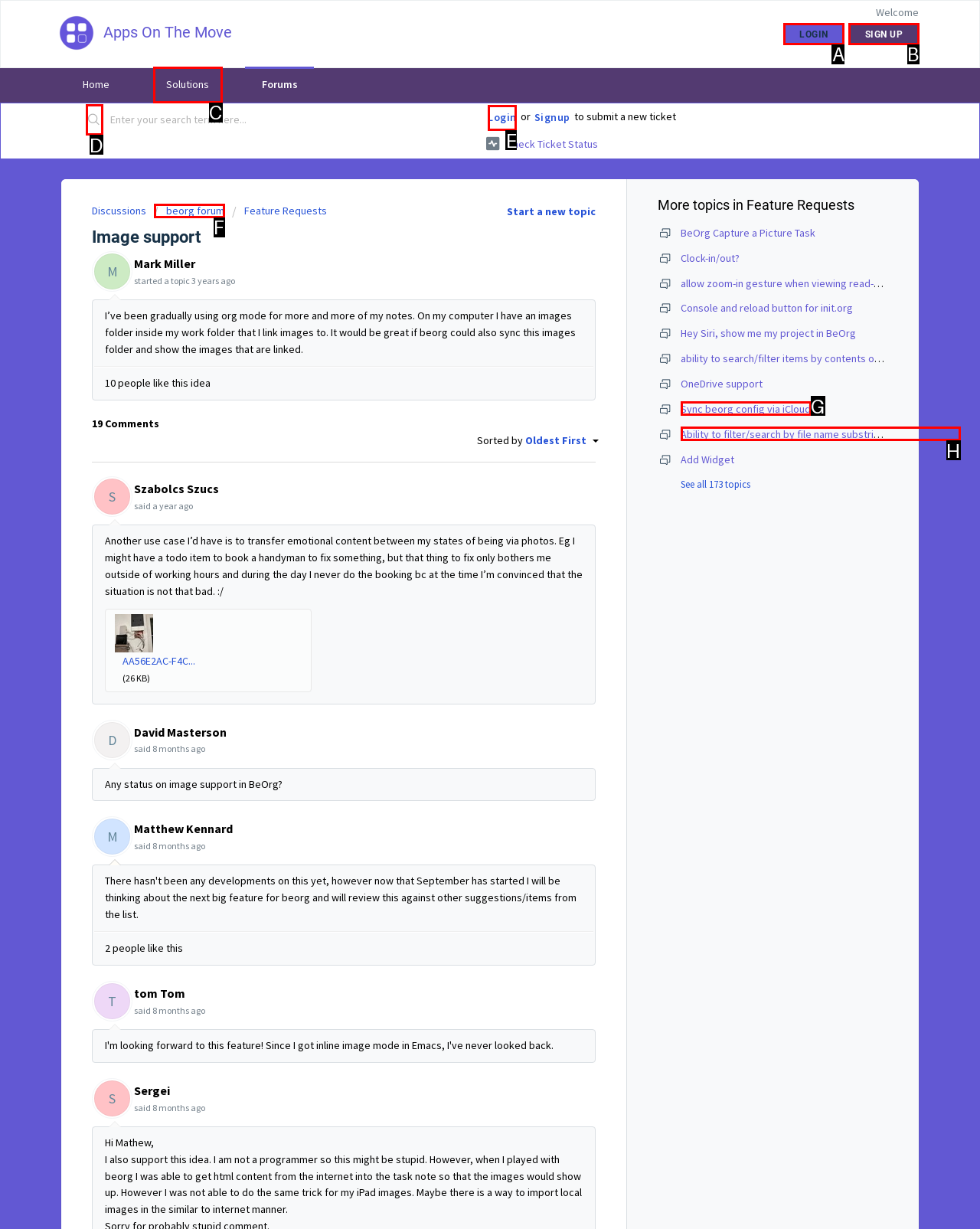Select the appropriate HTML element that needs to be clicked to finish the task: Search for topics
Reply with the letter of the chosen option.

D